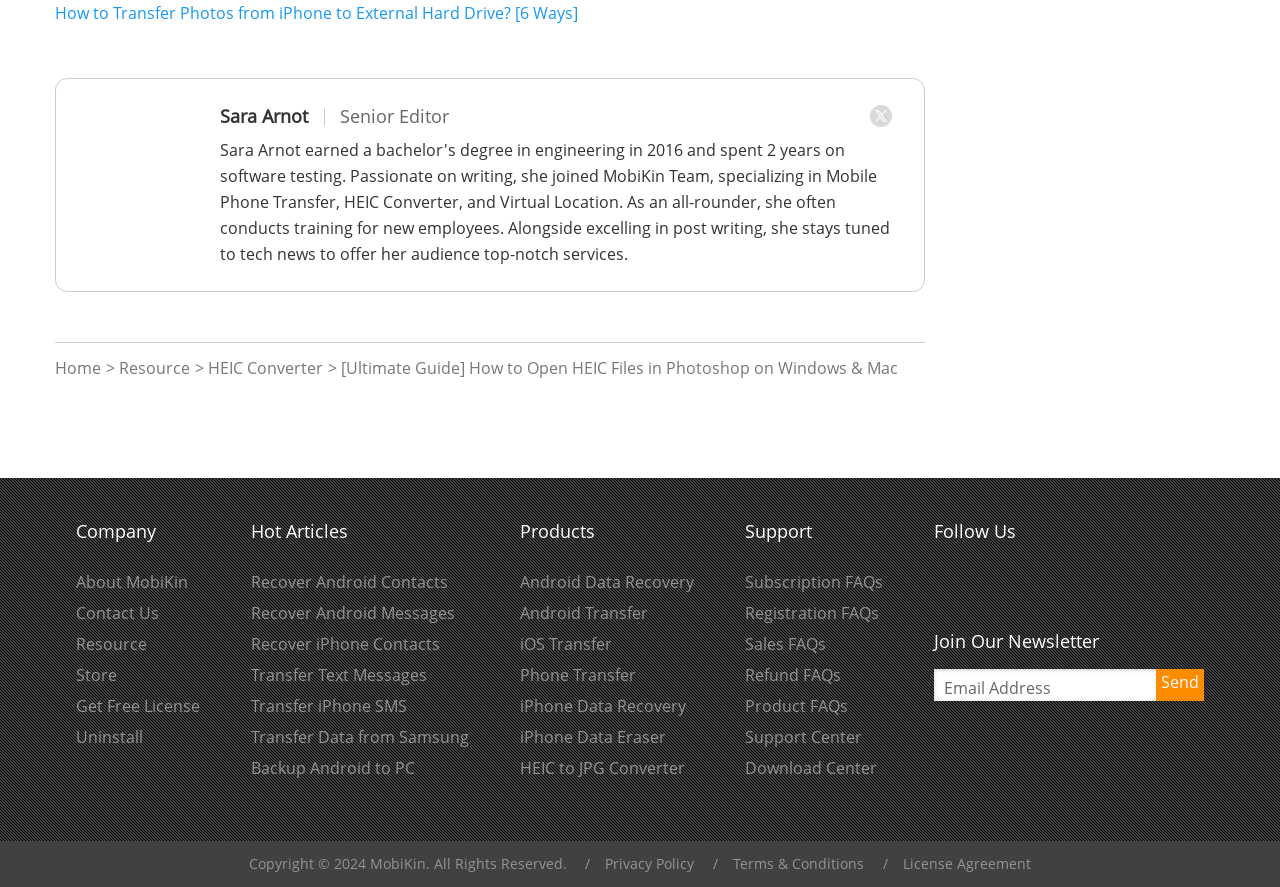Locate the UI element described by Uninstall in the provided webpage screenshot. Return the bounding box coordinates in the format (top-left x, top-left y, bottom-right x, bottom-right y), ensuring all values are between 0 and 1.

[0.059, 0.819, 0.112, 0.844]